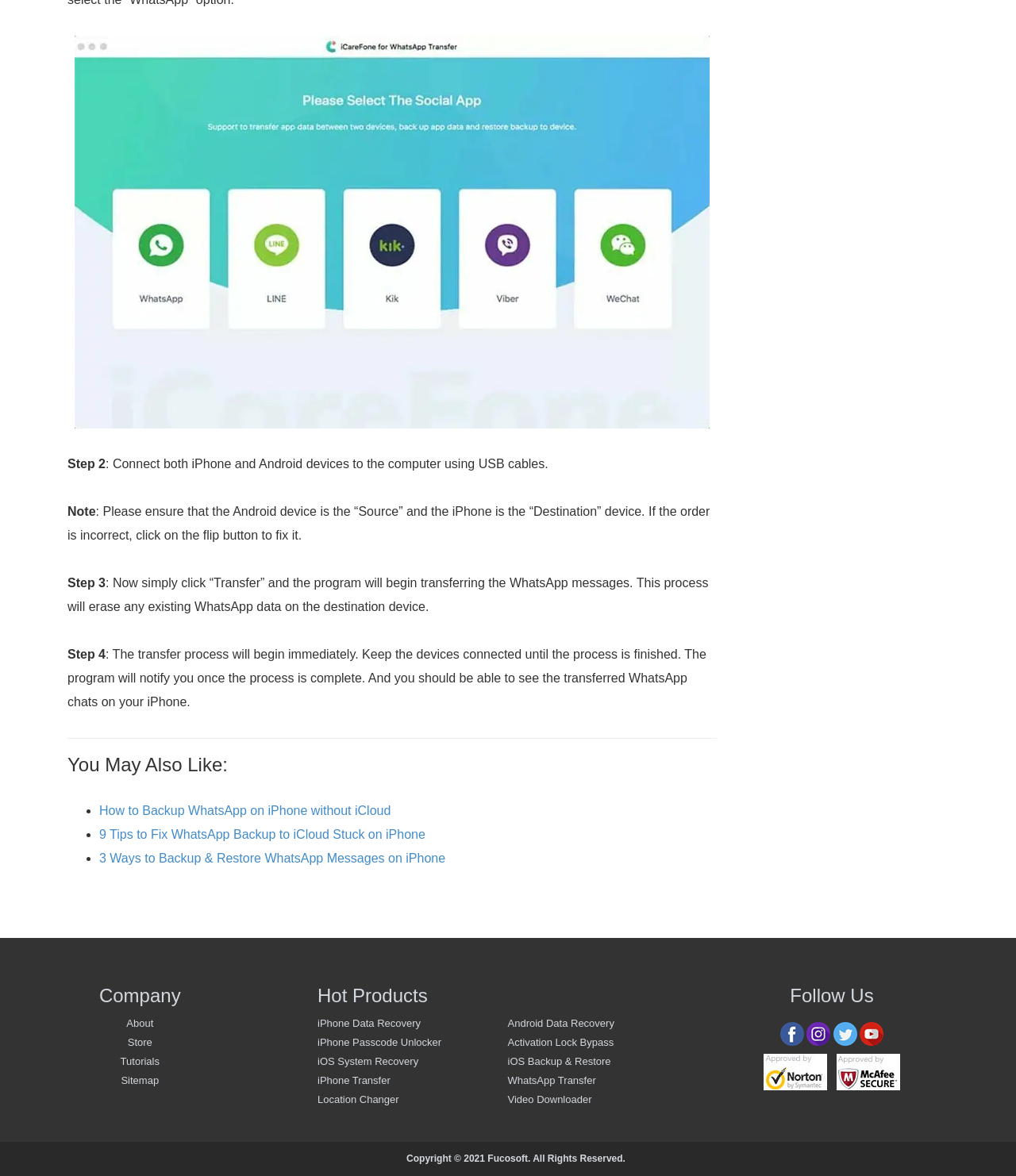Please specify the bounding box coordinates in the format (top-left x, top-left y, bottom-right x, bottom-right y), with values ranging from 0 to 1. Identify the bounding box for the UI component described as follows: iPhone Passcode Unlocker

[0.312, 0.881, 0.434, 0.892]